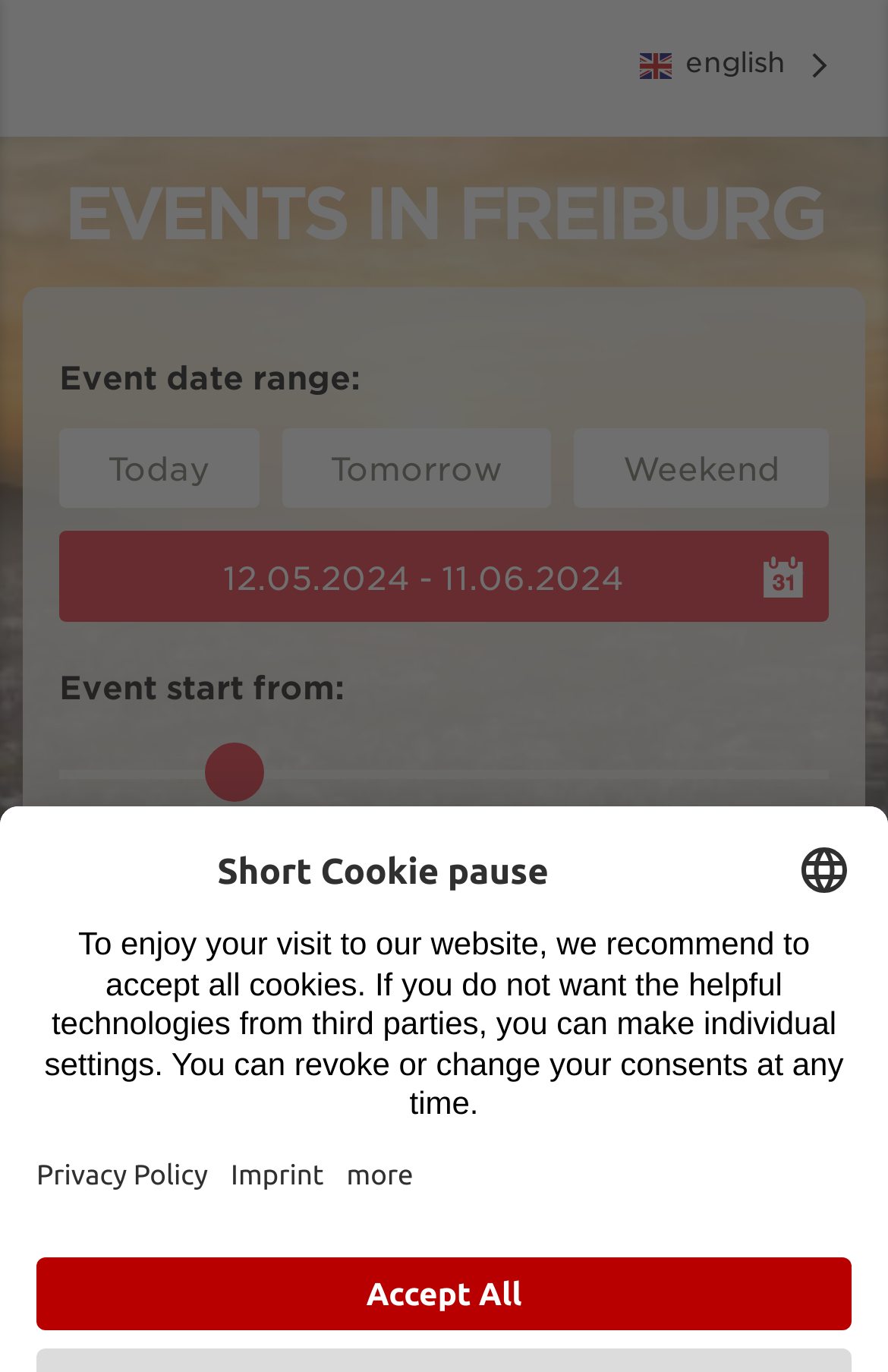Kindly respond to the following question with a single word or a brief phrase: 
How many event date range options are available?

3